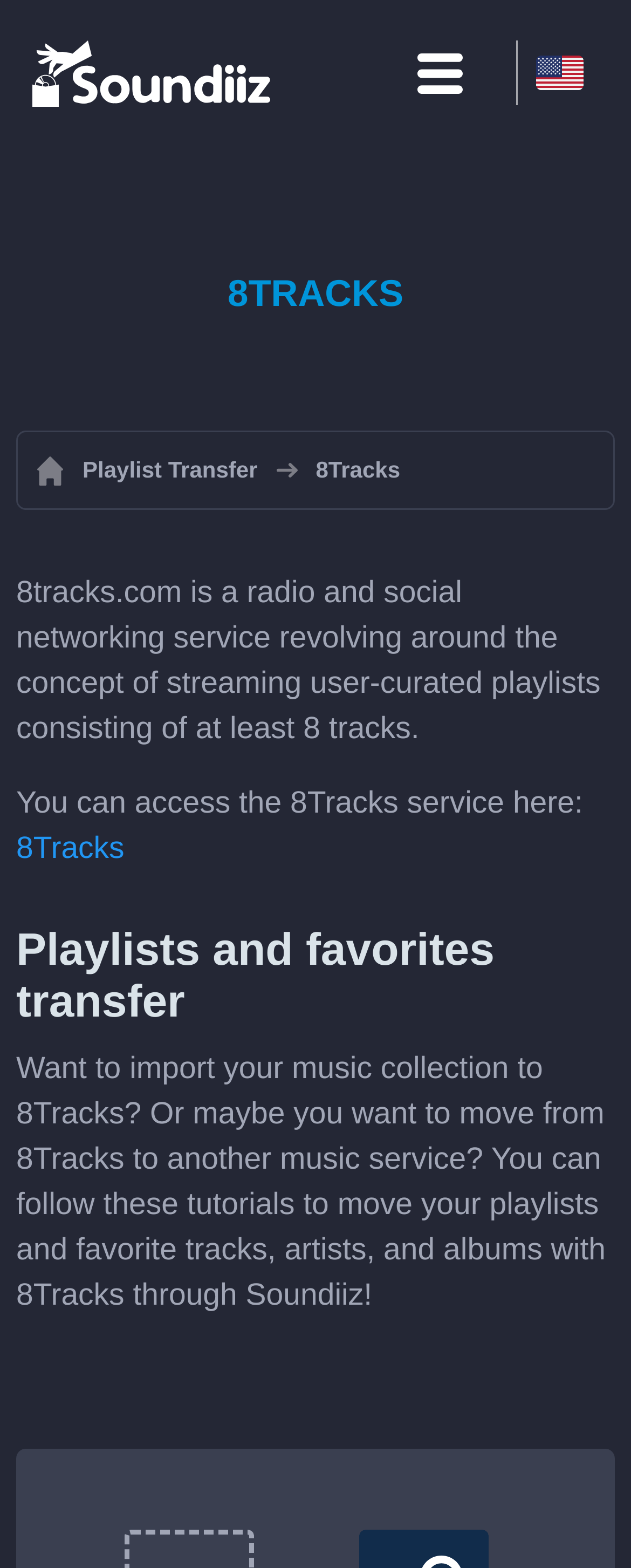Based on the image, provide a detailed and complete answer to the question: 
What is the concept of 8Tracks?

The concept of 8Tracks is streaming user-curated playlists consisting of at least 8 tracks, as stated in the static text '8tracks.com is a radio and social networking service revolving around the concept of streaming user-curated playlists consisting of at least 8 tracks.'